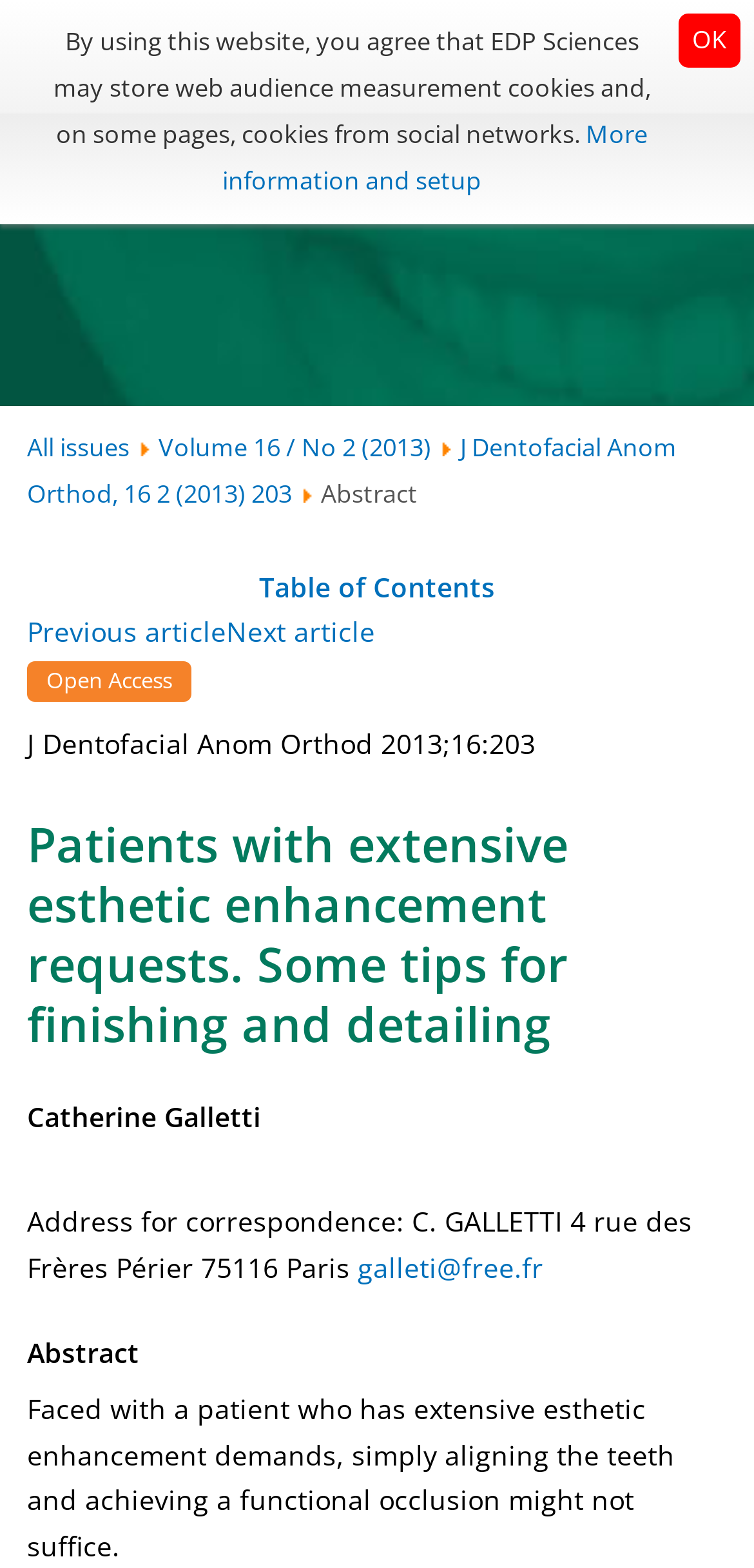Find the bounding box coordinates for the HTML element described as: "Menu". The coordinates should consist of four float values between 0 and 1, i.e., [left, top, right, bottom].

[0.82, 0.077, 0.964, 0.108]